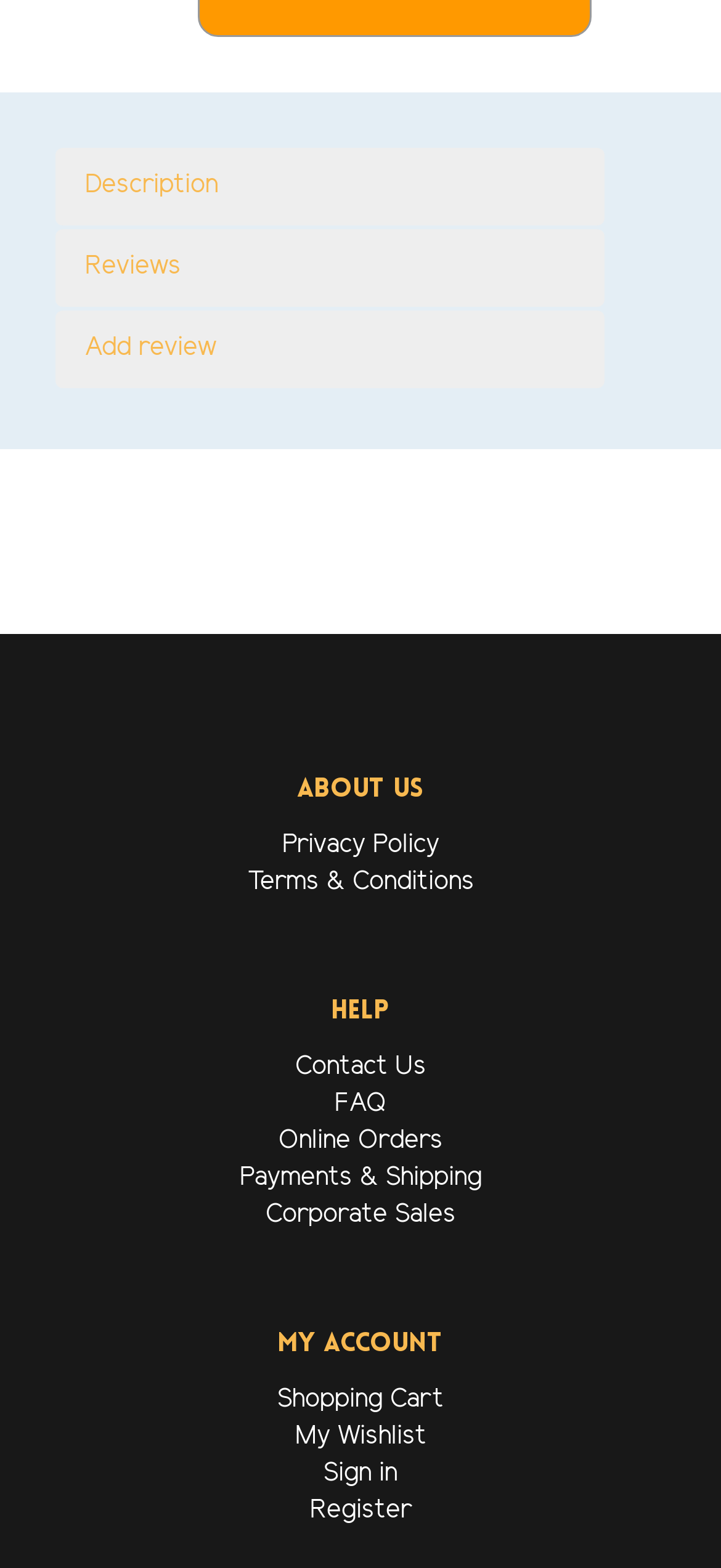Please provide the bounding box coordinates for the element that needs to be clicked to perform the following instruction: "View company information". The coordinates should be given as four float numbers between 0 and 1, i.e., [left, top, right, bottom].

[0.412, 0.496, 0.588, 0.513]